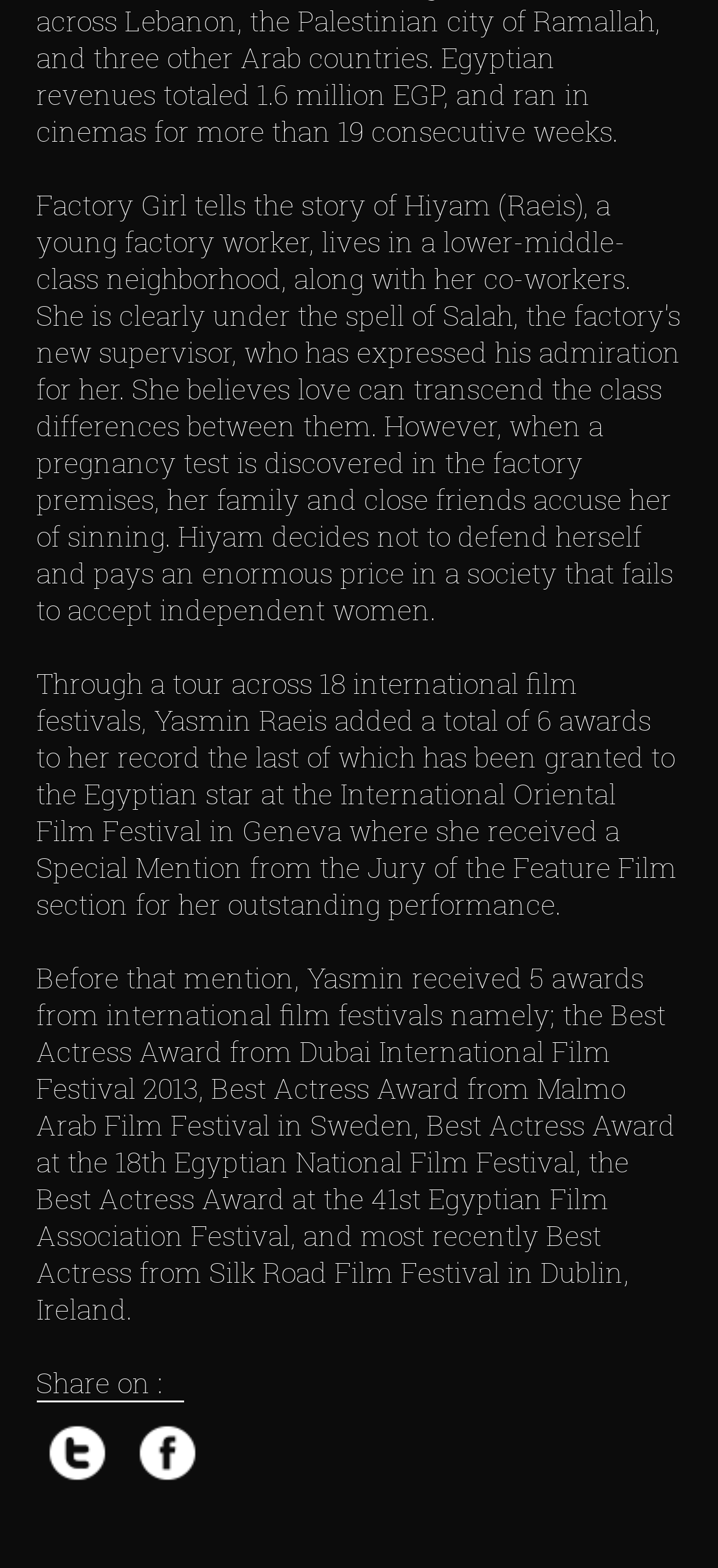Locate the bounding box of the UI element with the following description: "parent_node: Share on :".

[0.189, 0.928, 0.279, 0.952]